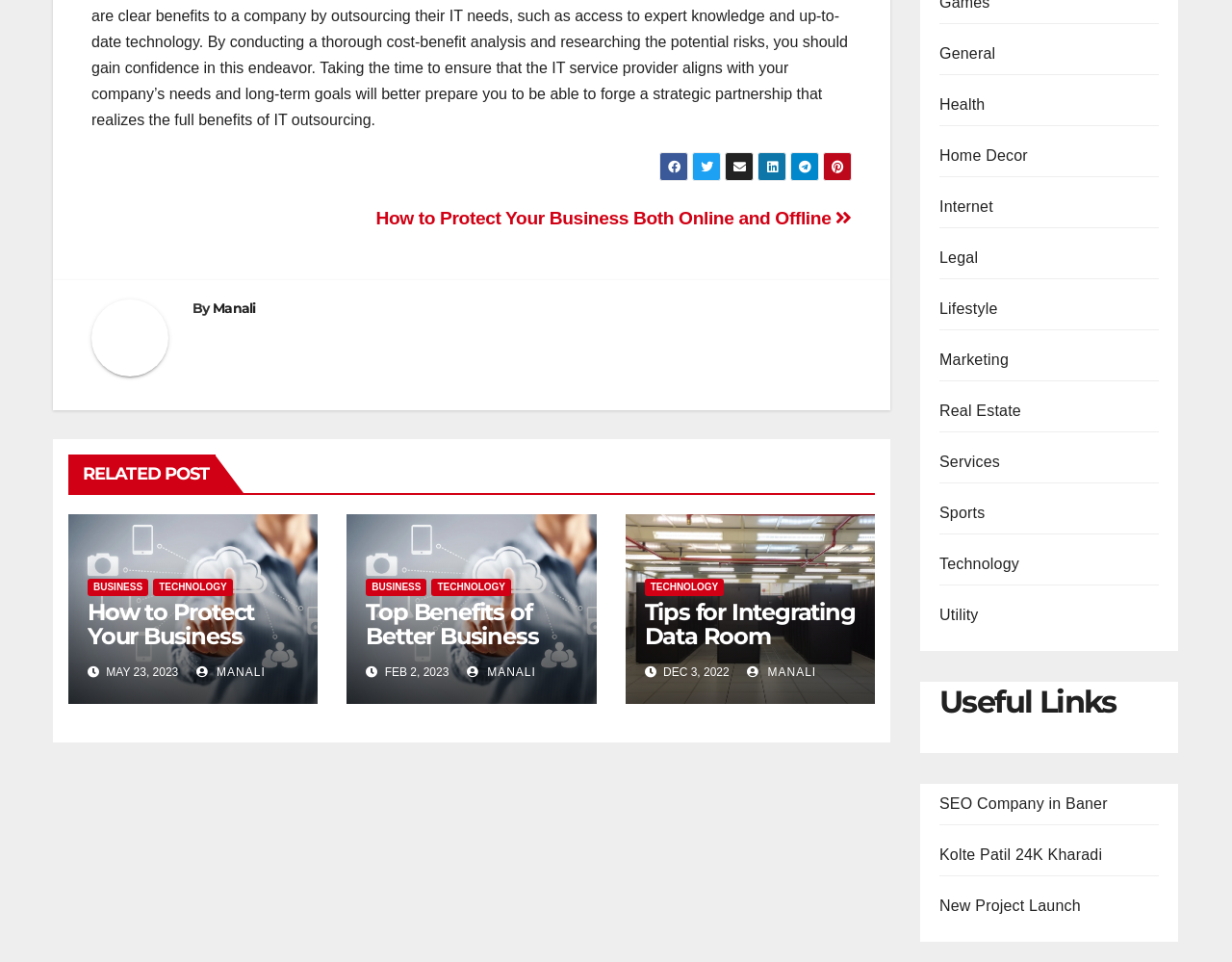Please specify the bounding box coordinates for the clickable region that will help you carry out the instruction: "Click on the 'Posts' navigation".

[0.074, 0.204, 0.691, 0.251]